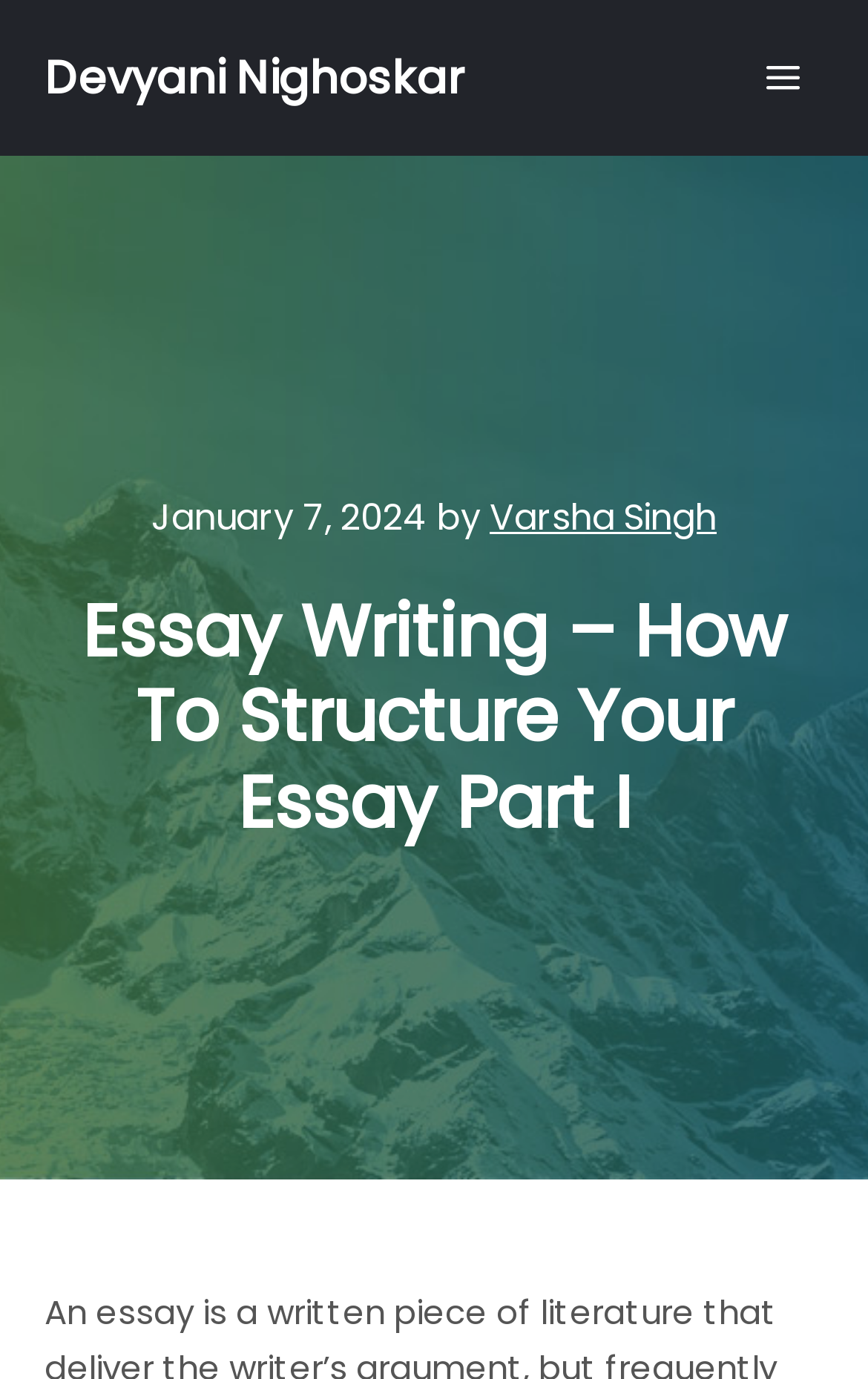When was this essay published?
Give a single word or phrase as your answer by examining the image.

January 7, 2024